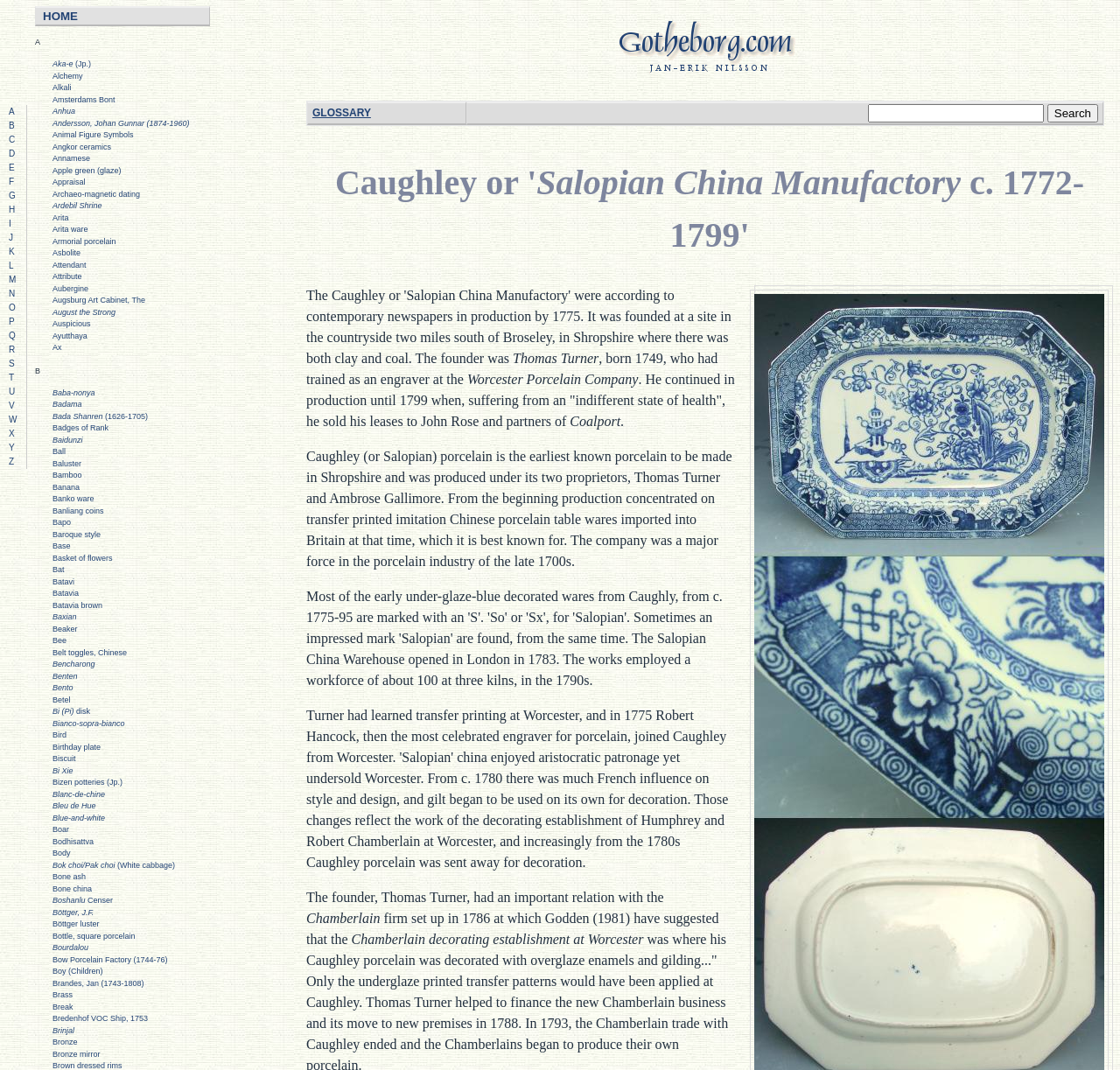What type of porcelain is Caughley known for producing?
Look at the screenshot and respond with a single word or phrase.

Transfer printed imitation Chinese porcelain